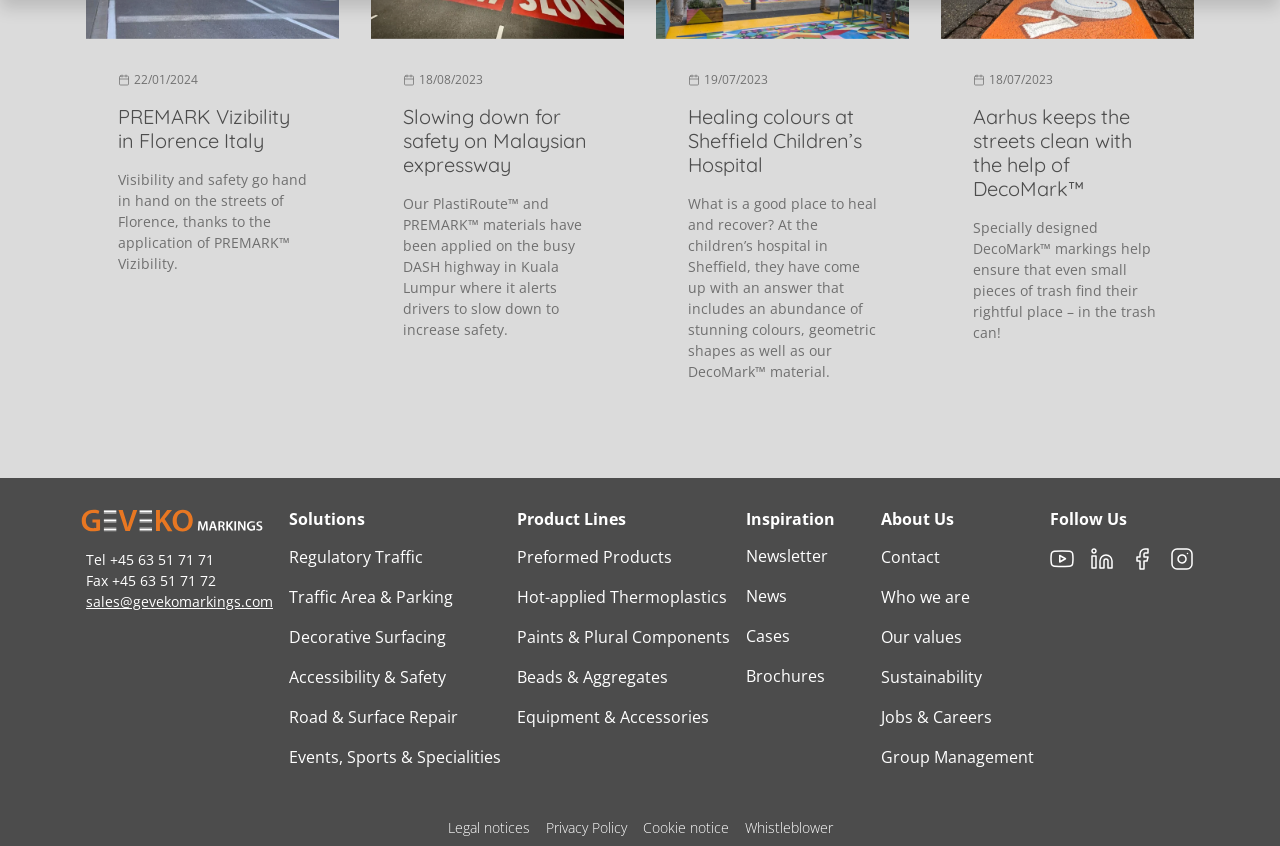Identify the bounding box coordinates of the element that should be clicked to fulfill this task: "Follow Geveko Markings on LinkedIn". The coordinates should be provided as four float numbers between 0 and 1, i.e., [left, top, right, bottom].

[0.845, 0.635, 0.877, 0.684]